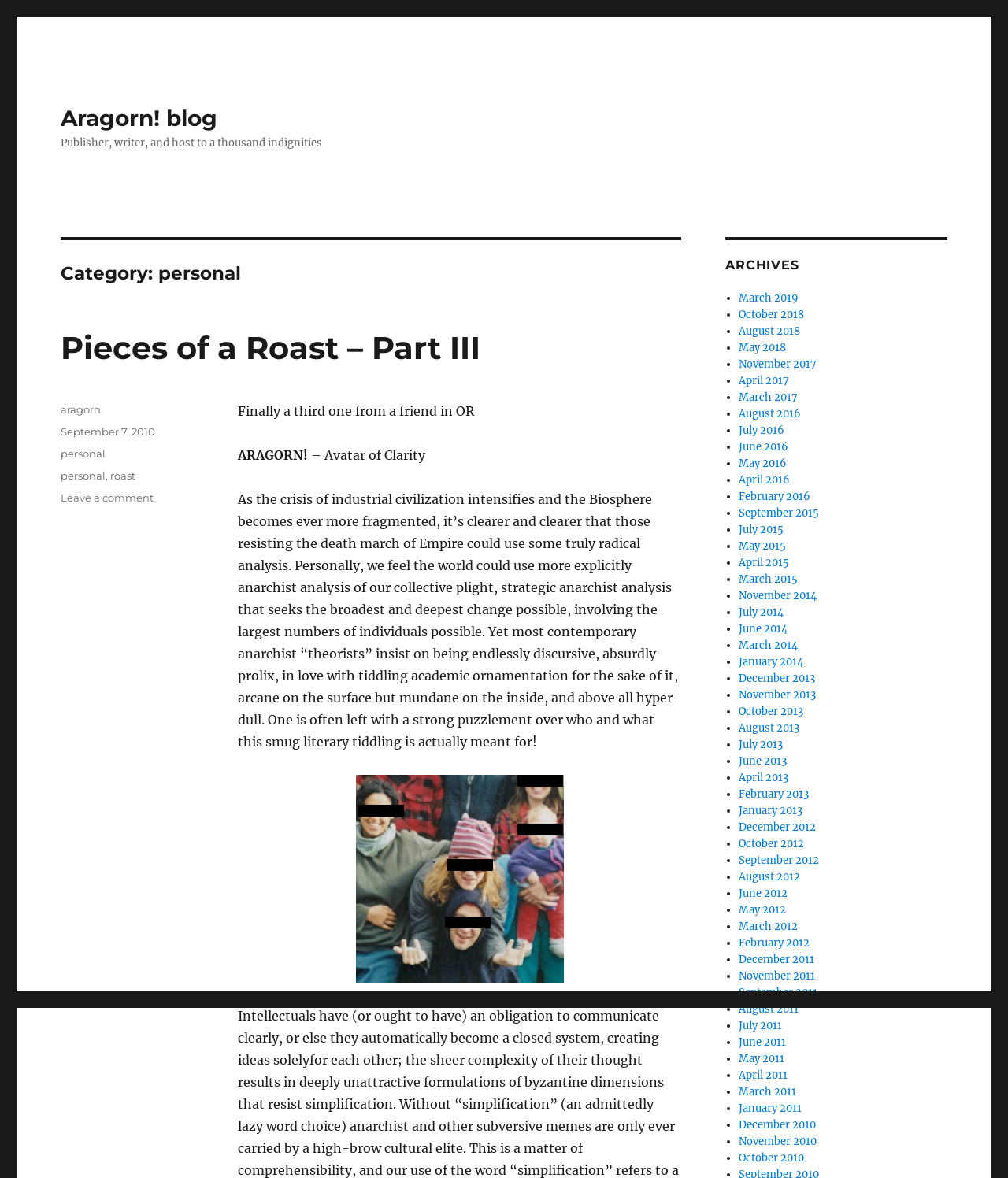From the webpage screenshot, predict the bounding box coordinates (top-left x, top-left y, bottom-right x, bottom-right y) for the UI element described here: @alexgordiasphotography

None